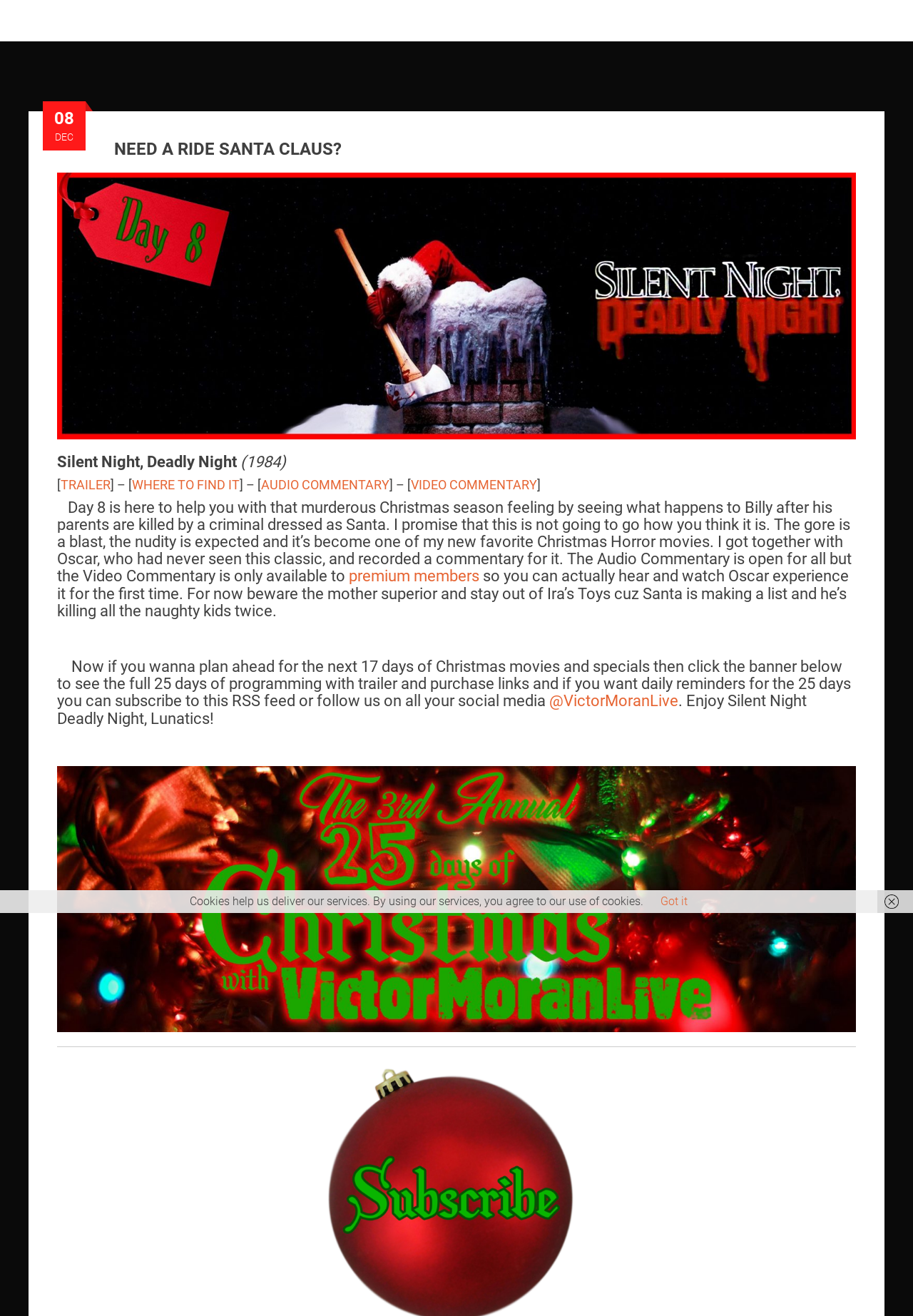Determine the bounding box coordinates for the region that must be clicked to execute the following instruction: "Read the audio commentary of Silent Night, Deadly Night".

[0.286, 0.363, 0.427, 0.374]